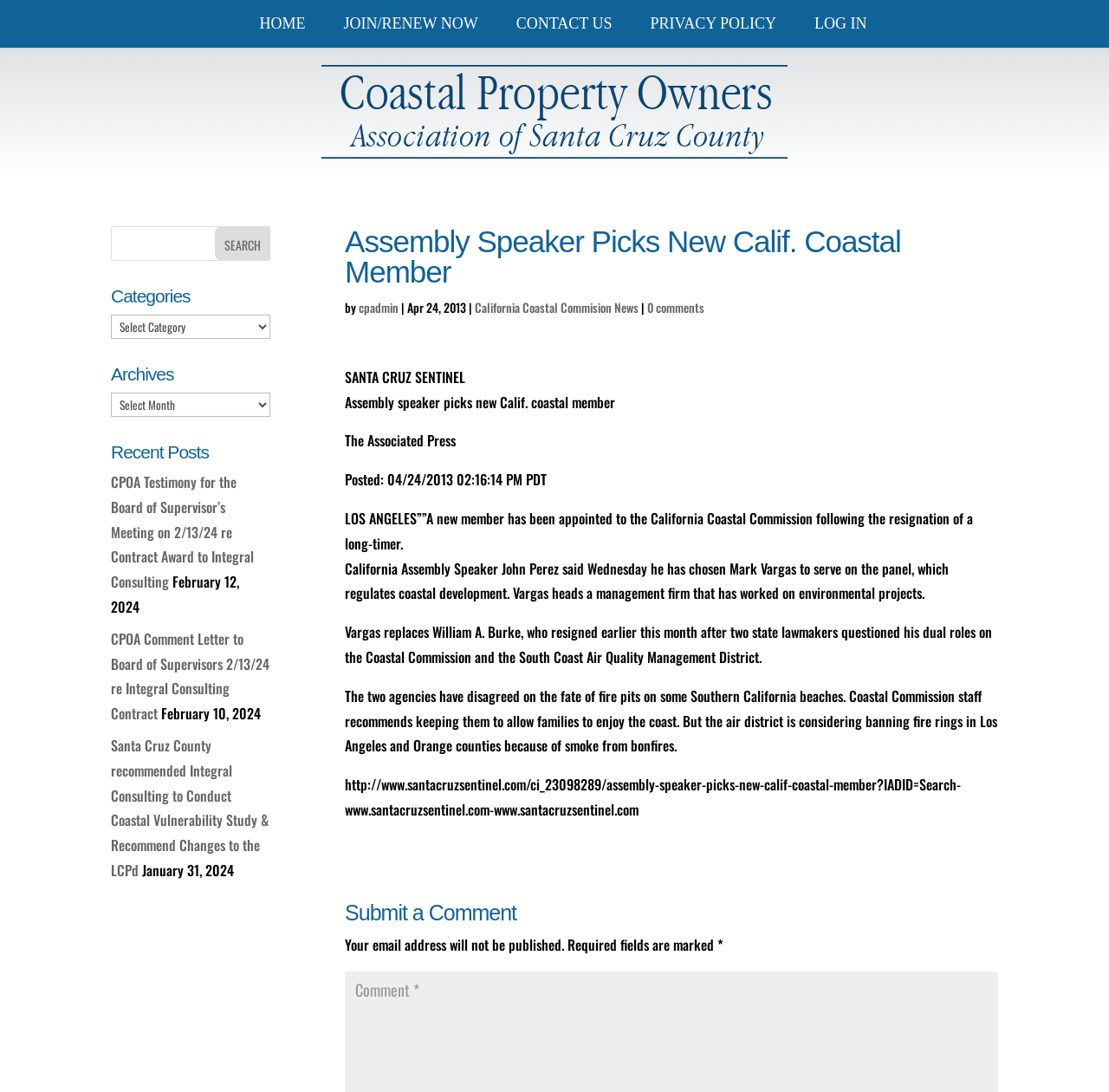What is the issue that the Coastal Commission and the South Coast Air Quality Management District have disagreed on?
Please provide an in-depth and detailed response to the question.

According to the article, the Coastal Commission staff recommends keeping fire pits on some Southern California beaches, while the air district is considering banning fire rings in Los Angeles and Orange counties due to smoke from bonfires.